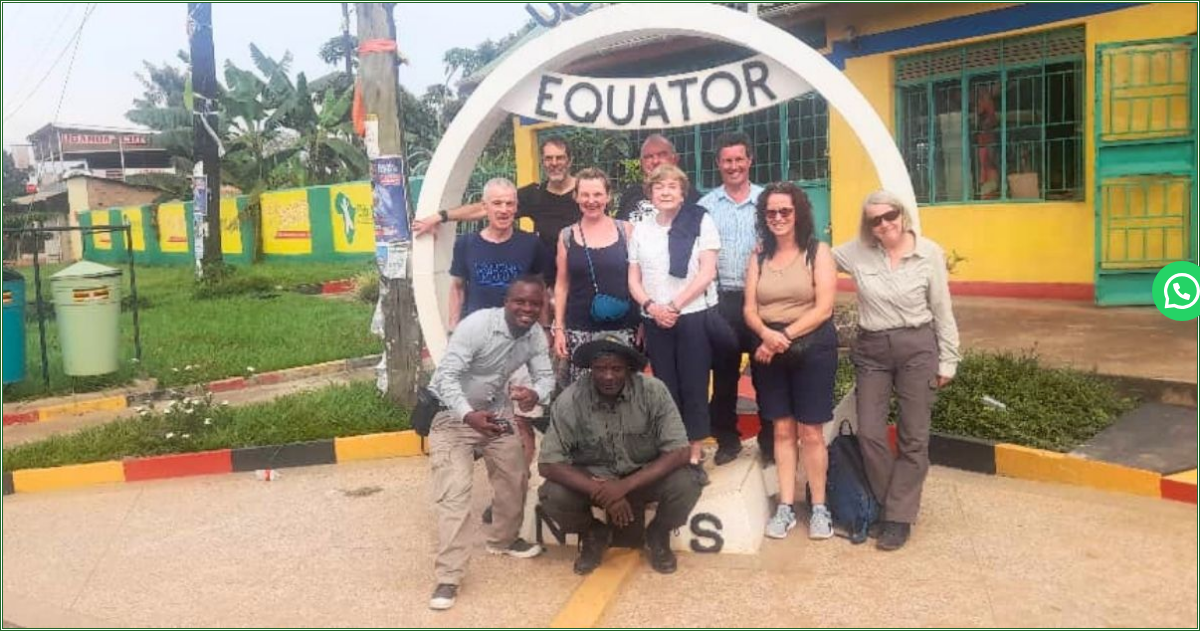What is the dominant color of the surrounding landscape?
Using the information from the image, provide a comprehensive answer to the question.

The caption describes the surrounding landscape as 'lush greenery typical of Uganda's landscape', indicating that the dominant color of the surrounding landscape is green.